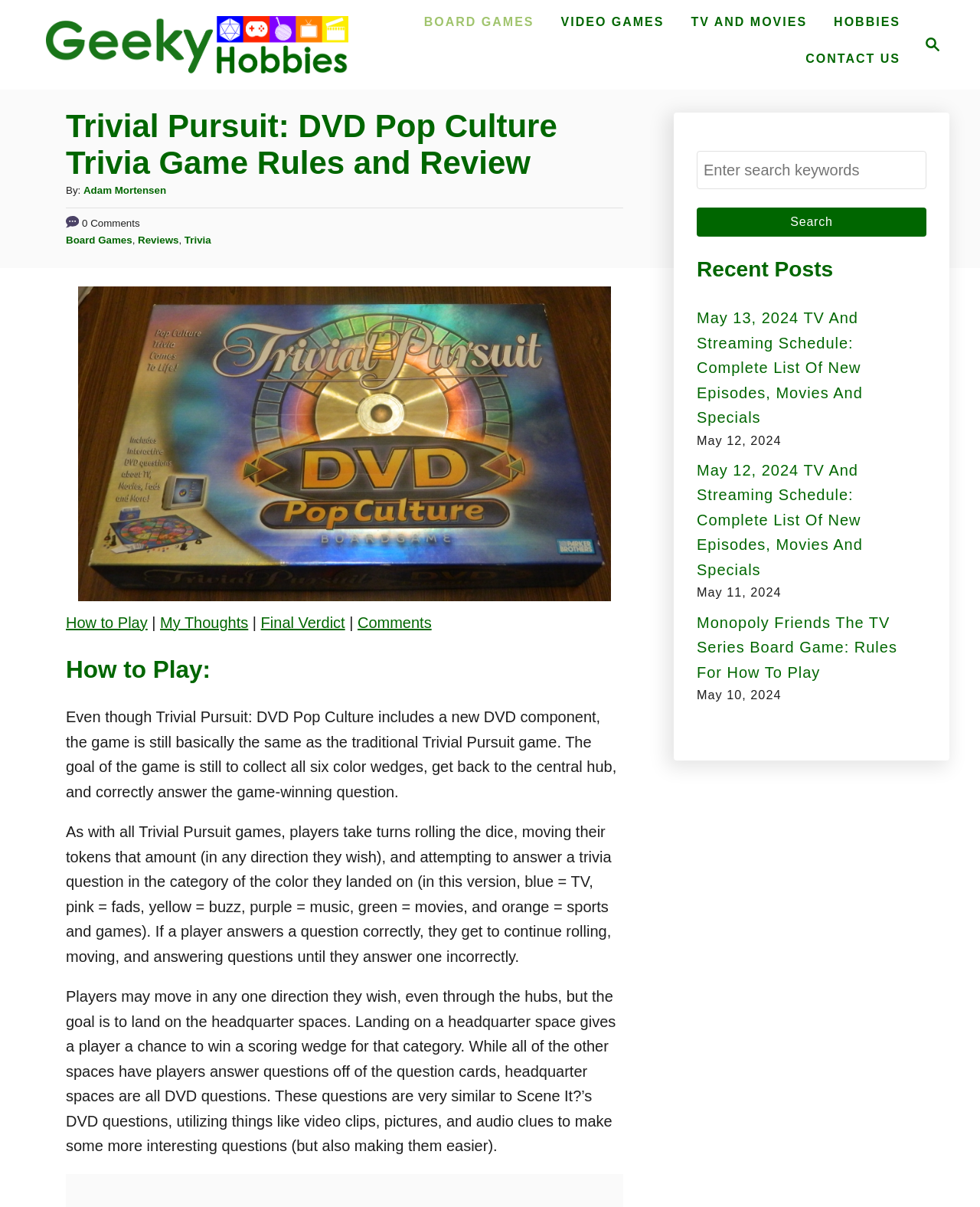Please provide a comprehensive response to the question below by analyzing the image: 
What is the name of the author of the article?

I determined the name of the author by looking at the 'By:' section, where the author's name 'Adam Mortensen' is listed.